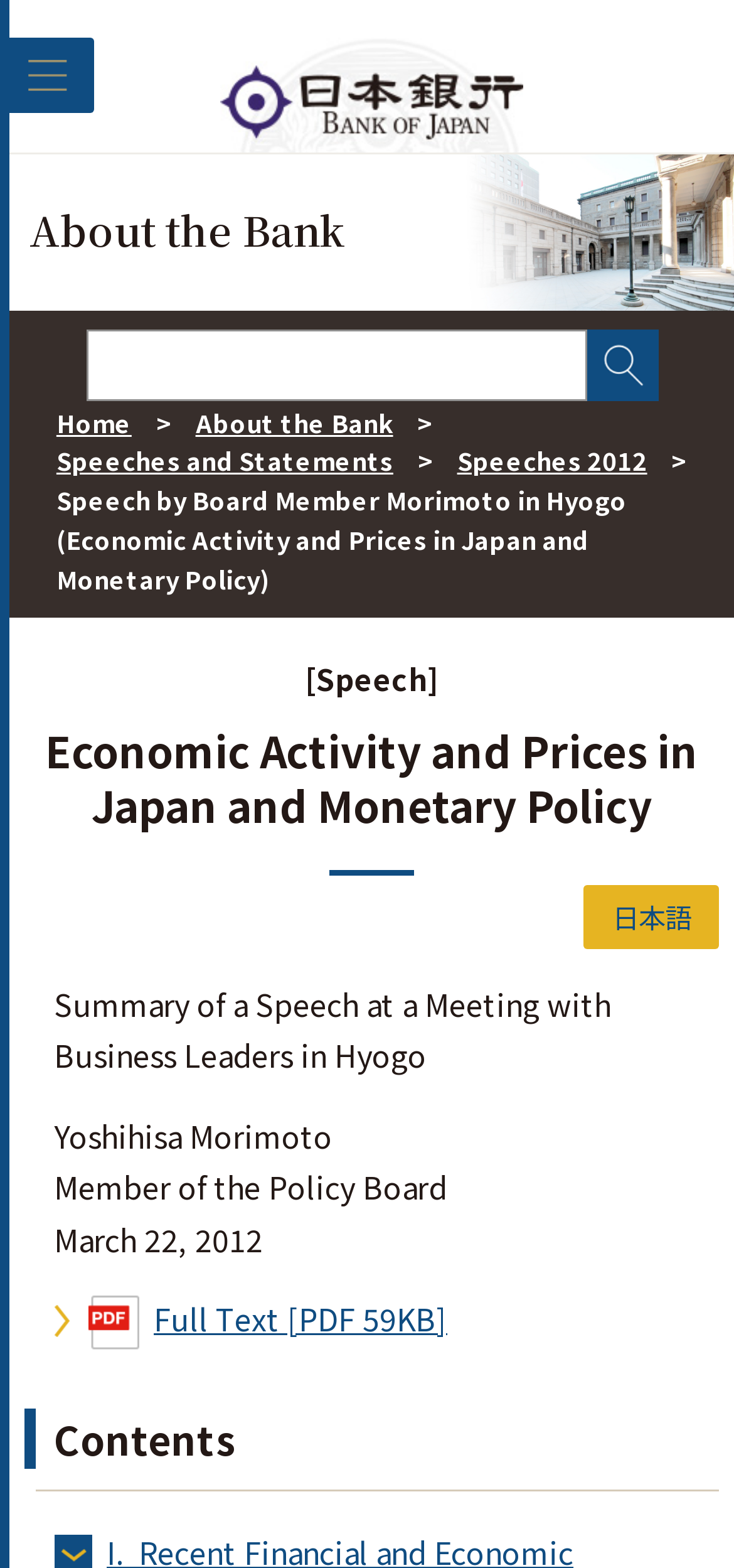From the webpage screenshot, predict the bounding box of the UI element that matches this description: "name="search" title="Keyword"".

[0.117, 0.21, 0.799, 0.255]